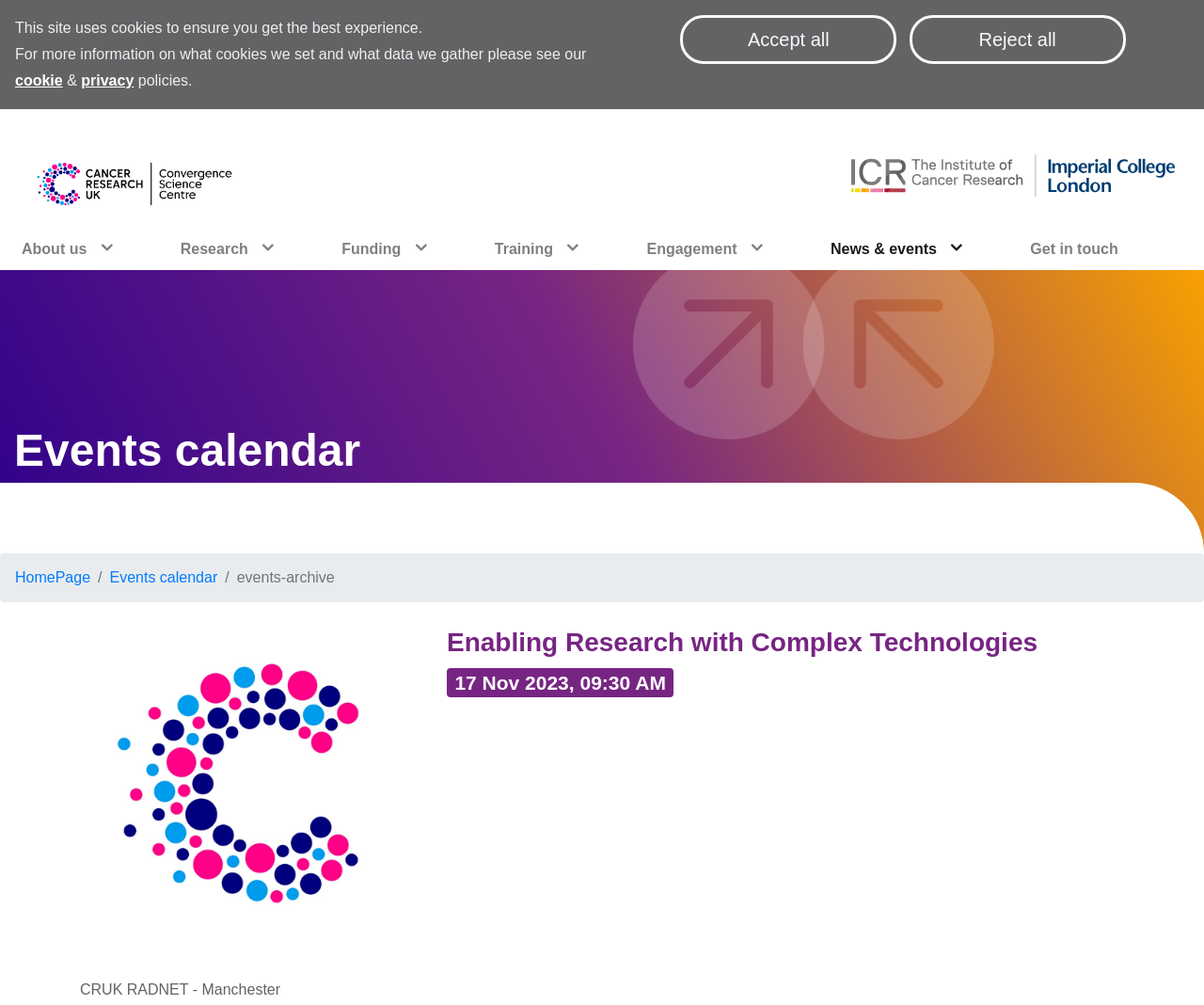Please identify the bounding box coordinates of the clickable area that will fulfill the following instruction: "View the Events calendar". The coordinates should be in the format of four float numbers between 0 and 1, i.e., [left, top, right, bottom].

[0.012, 0.423, 0.299, 0.472]